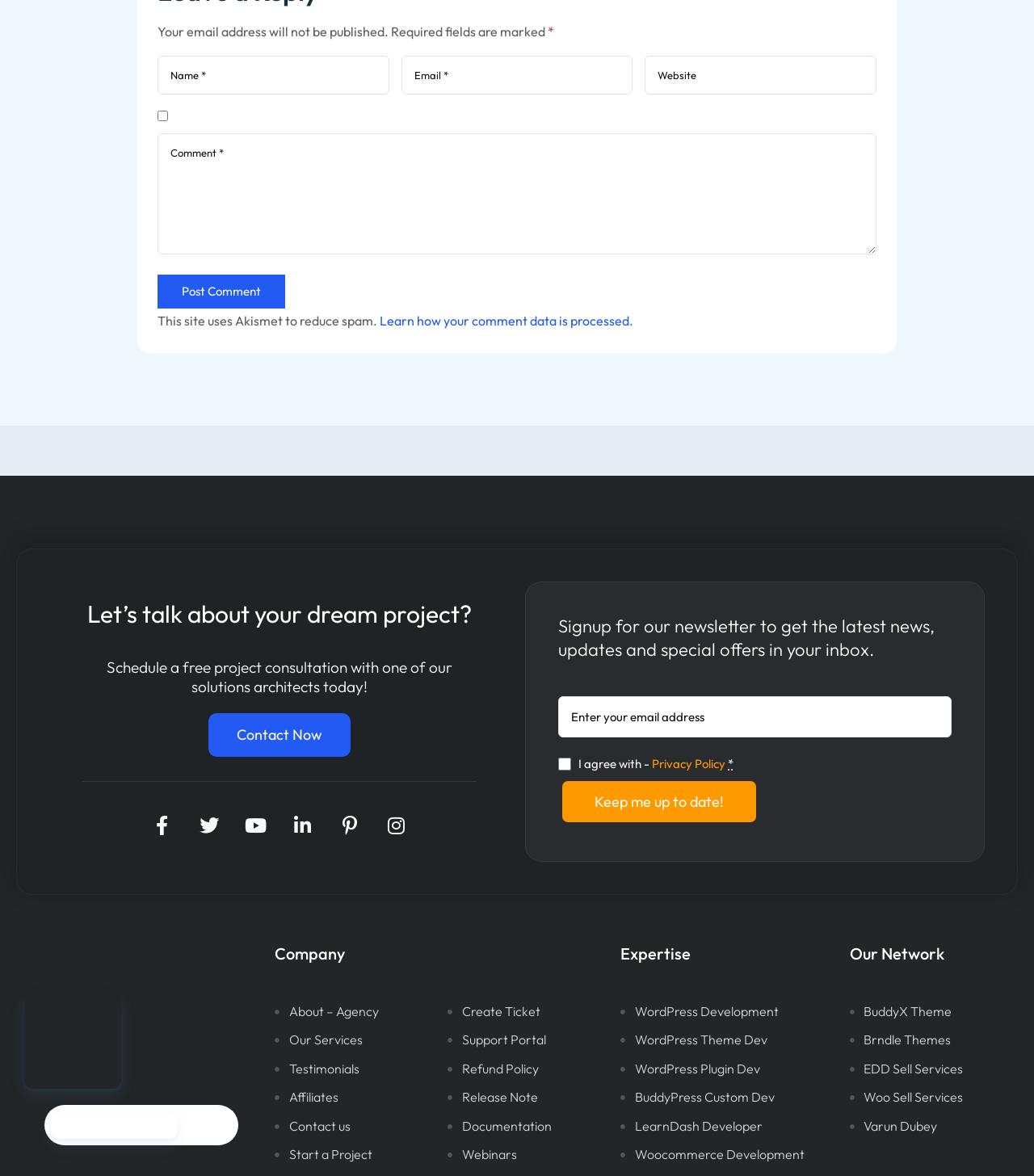Find the bounding box coordinates for the area you need to click to carry out the instruction: "Keep me up to date!". The coordinates should be four float numbers between 0 and 1, indicated as [left, top, right, bottom].

[0.544, 0.664, 0.732, 0.699]